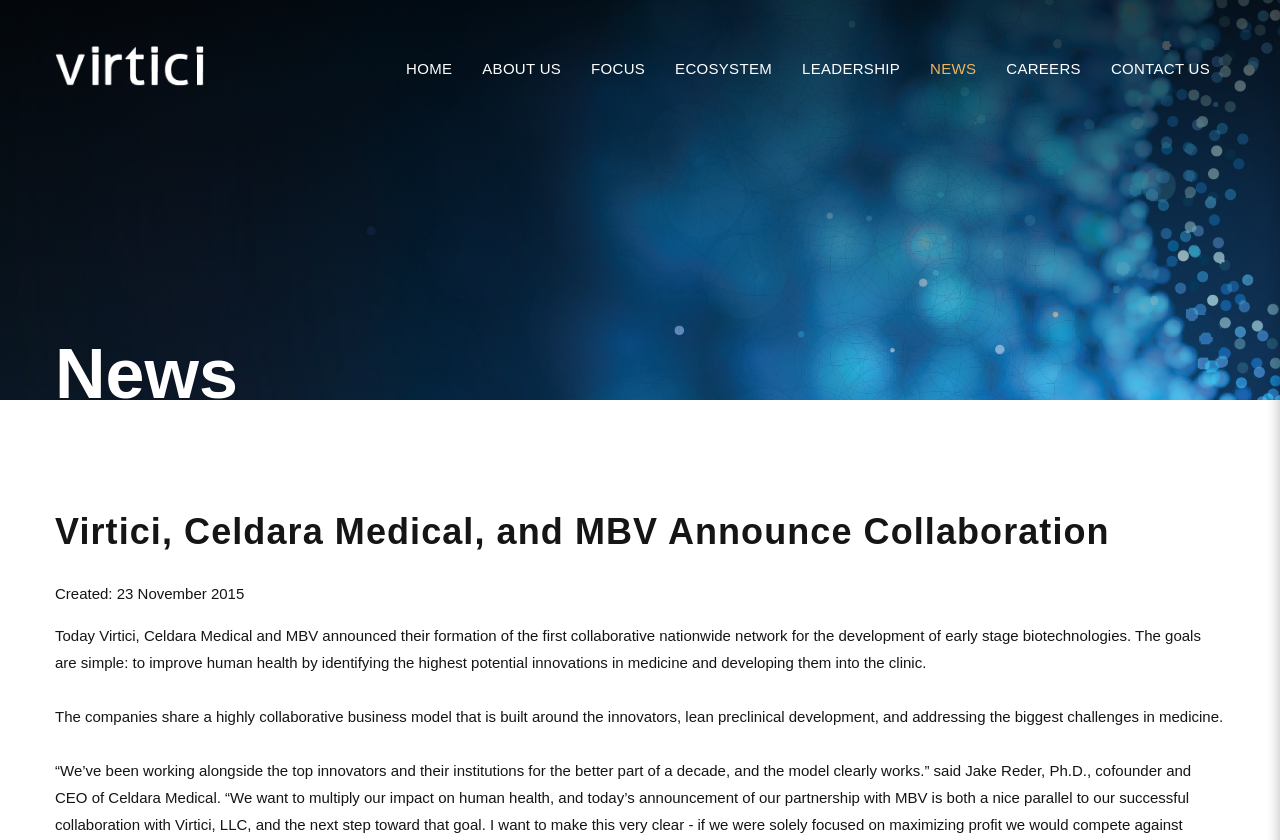Identify the bounding box coordinates of the clickable region necessary to fulfill the following instruction: "go to HOME page". The bounding box coordinates should be four float numbers between 0 and 1, i.e., [left, top, right, bottom].

[0.317, 0.071, 0.353, 0.092]